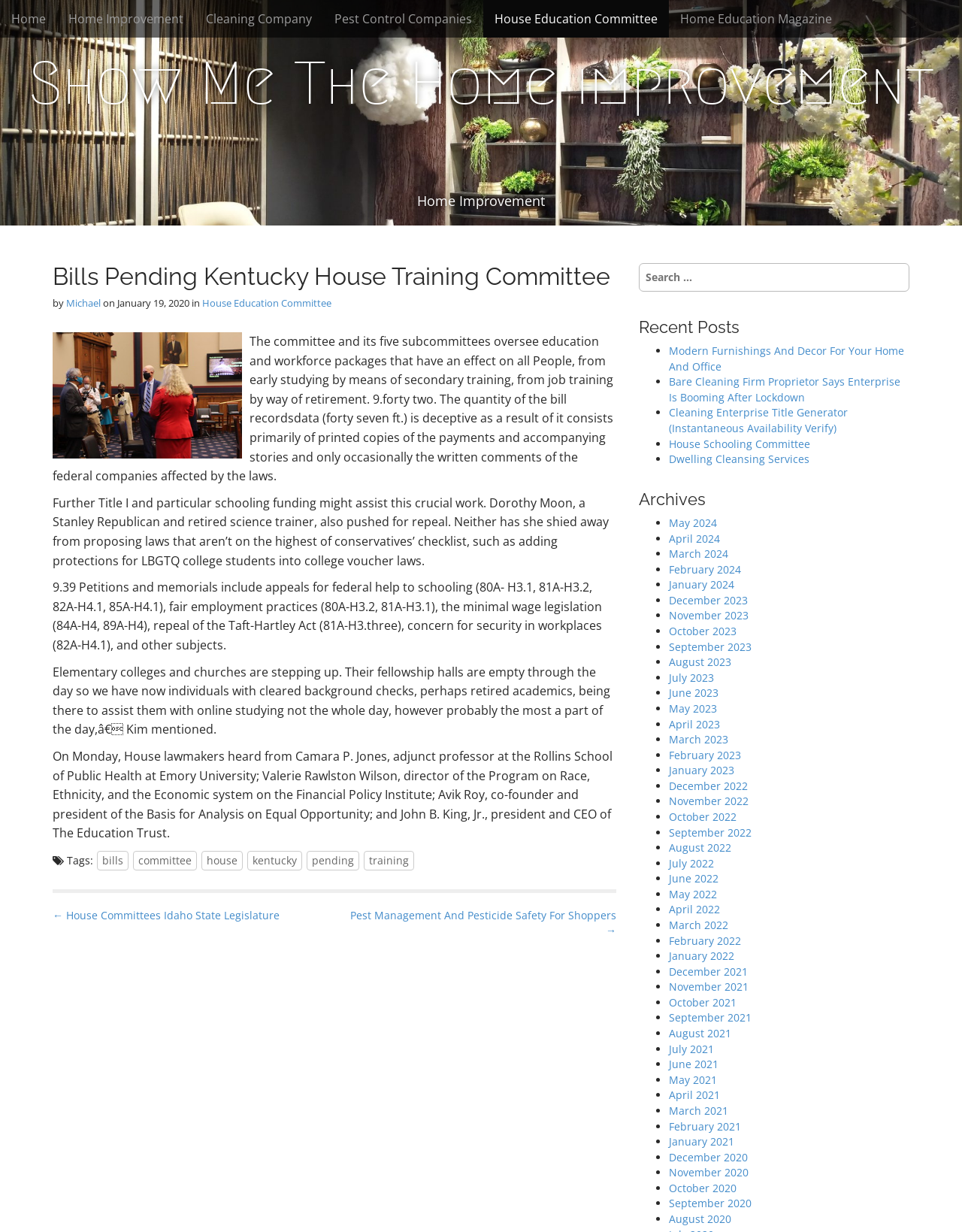Reply to the question below using a single word or brief phrase:
How many subcommittees are there?

Five